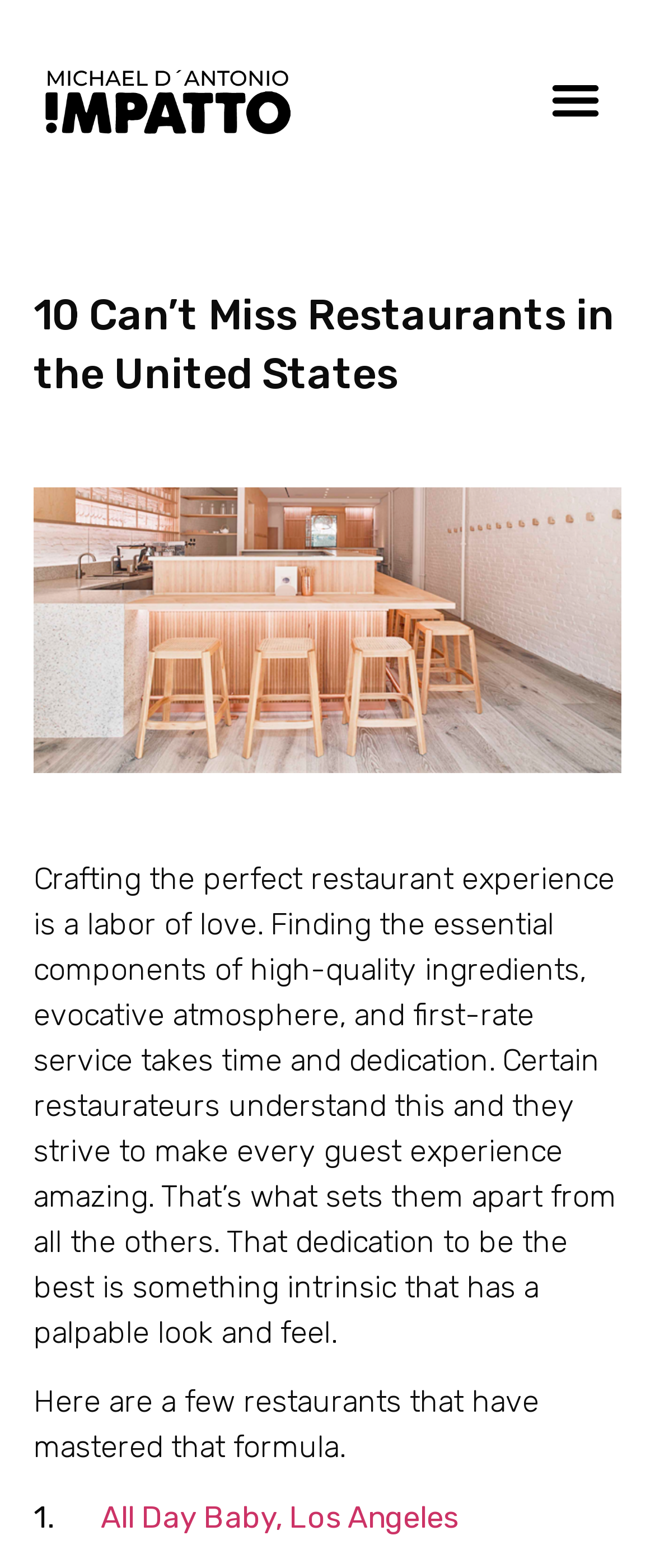Locate the bounding box for the described UI element: "Menu". Ensure the coordinates are four float numbers between 0 and 1, formatted as [left, top, right, bottom].

[0.821, 0.04, 0.936, 0.088]